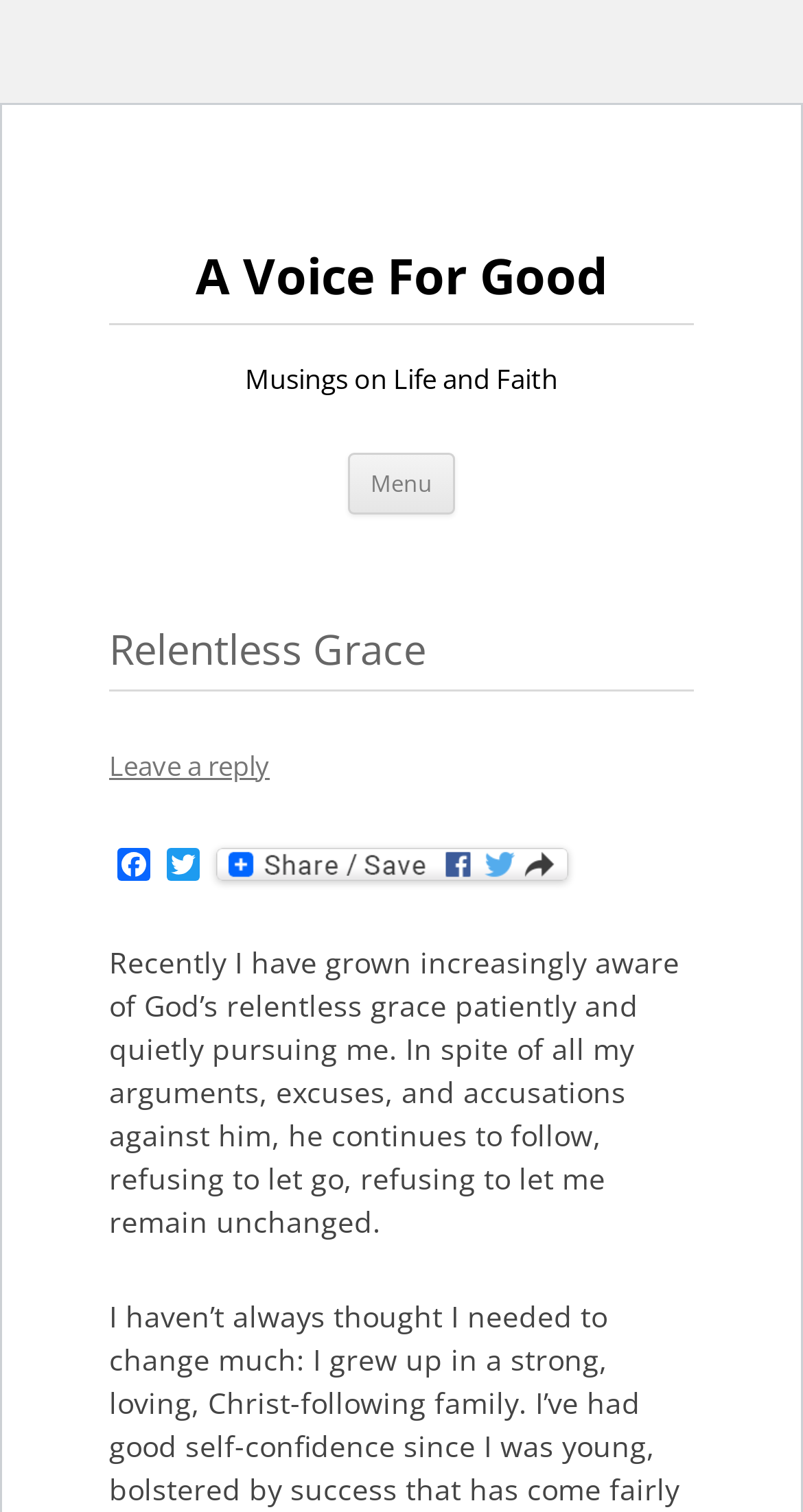Reply to the question with a single word or phrase:
What is the purpose of the 'Menu' button?

To navigate the website